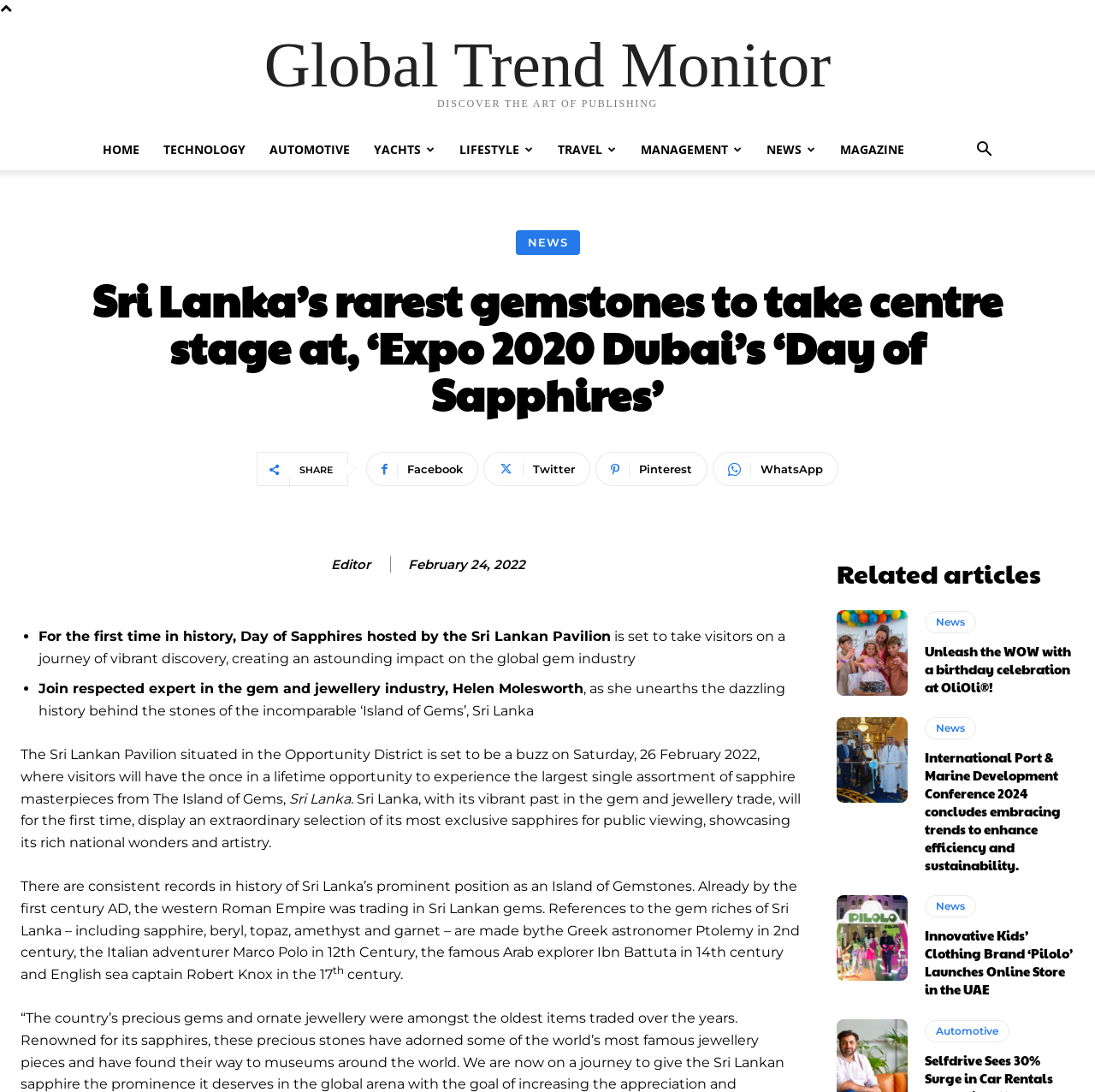Determine the main text heading of the webpage and provide its content.

Sri Lanka’s rarest gemstones to take centre stage at, ‘Expo 2020 Dubai’s ‘Day of Sapphires’